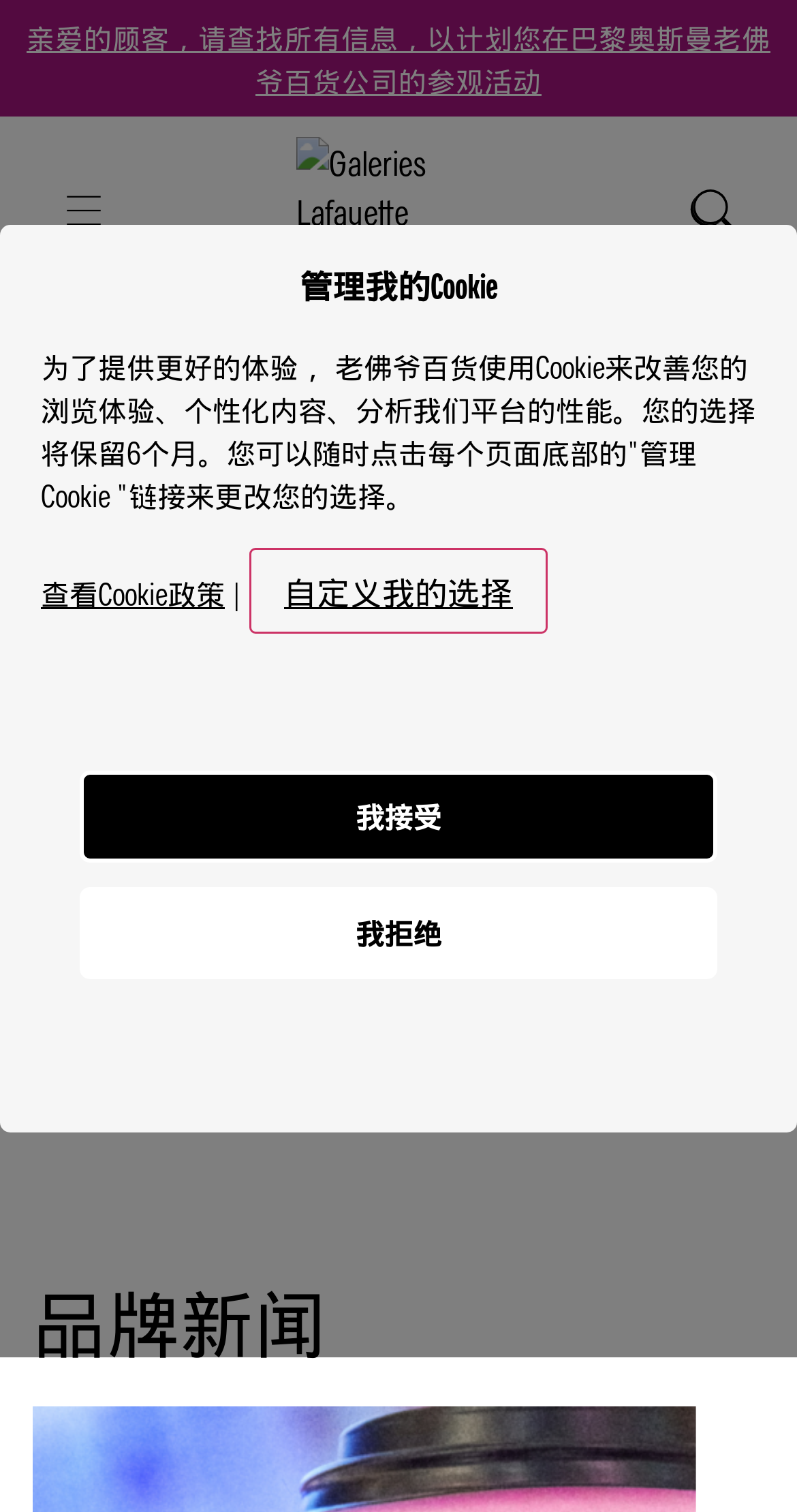Generate a thorough description of the webpage.

This webpage is about Galeries Lafayette Haussmann, a high-end department store in Paris. At the top, there is a link that invites customers to find all the information they need to plan their visit to the store. Next to it, there is a link to the Galeries Lafayette Haussmann website, accompanied by an image of the store's logo.

Below these links, there is a section dedicated to brand news, with a heading that reads "品牌新闻" (Brand News). On the left side of this section, there is a search bar with a label "Search for:" and a text box where users can input their search queries.

On the right side of the page, there is a large image that takes up most of the space. At the bottom of the page, there is a modal dialog box that appears to be related to cookie management. The dialog box has a heading that reads "管理我的Cookie" (Manage My Cookies) and a paragraph of text that explains how the website uses cookies to improve the user experience. There are also three buttons: "查看Cookie政策" (View Cookie Policy), "Personnaliser mes choix" (Customize My Choices), and two buttons to accept or refuse cookies.

Overall, the webpage appears to be the homepage of Galeries Lafayette Haussmann, providing users with links to plan their visit, access to brand news, and a search function, while also informing them about the website's cookie policy.